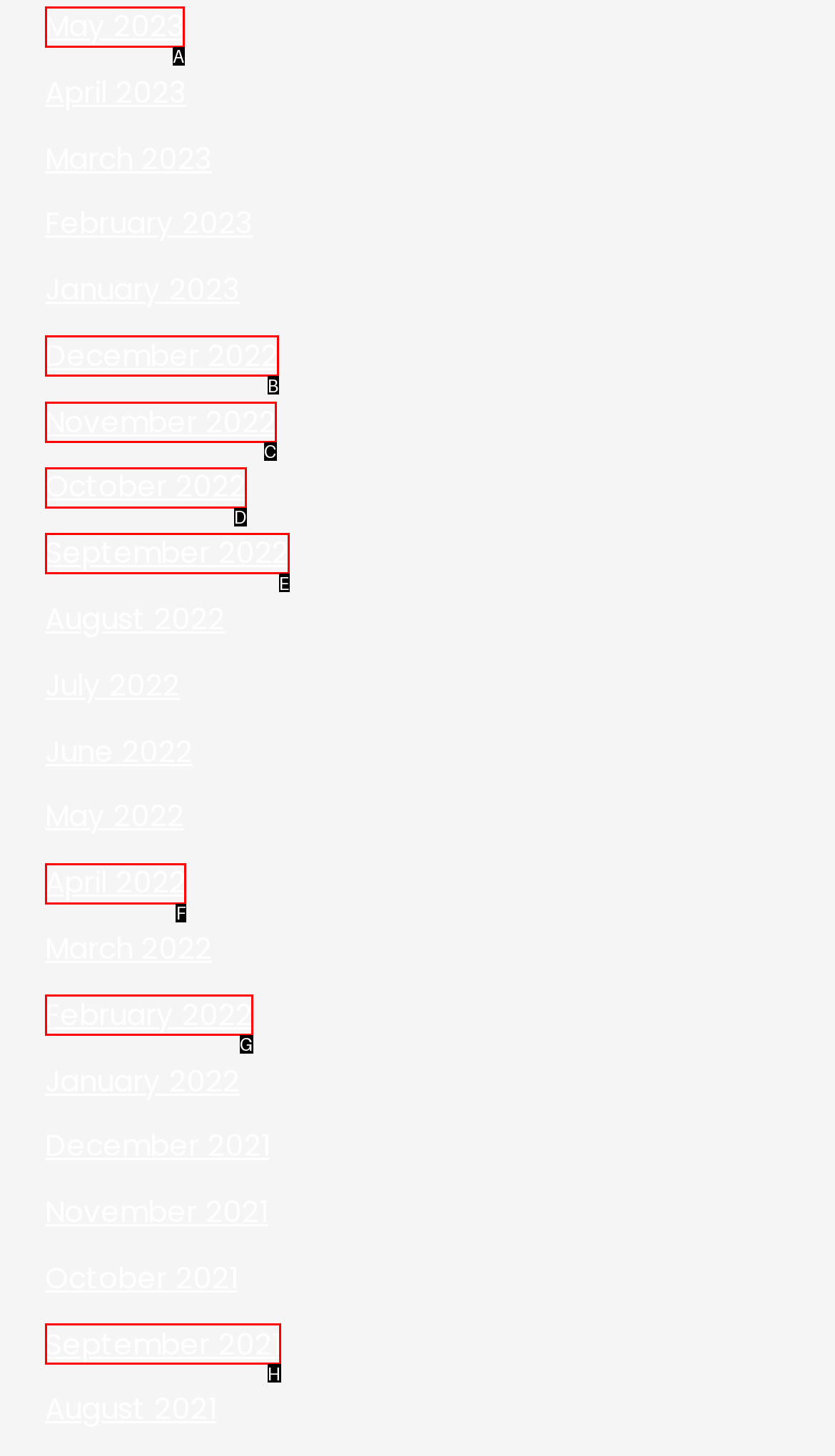Determine the letter of the element I should select to fulfill the following instruction: View April 2022. Just provide the letter.

F